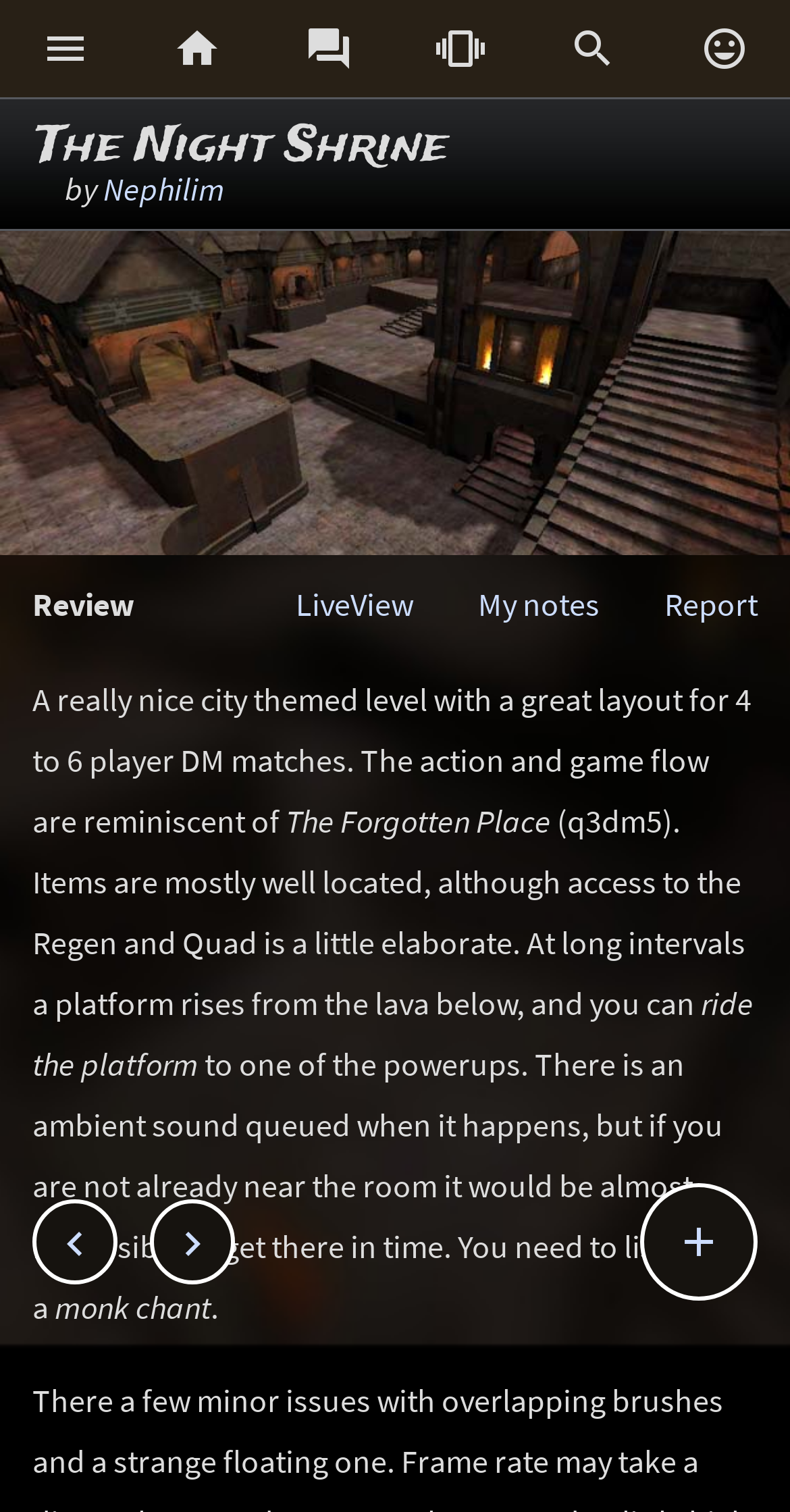Pinpoint the bounding box coordinates of the area that should be clicked to complete the following instruction: "Go to LiveView". The coordinates must be given as four float numbers between 0 and 1, i.e., [left, top, right, bottom].

[0.374, 0.386, 0.523, 0.413]